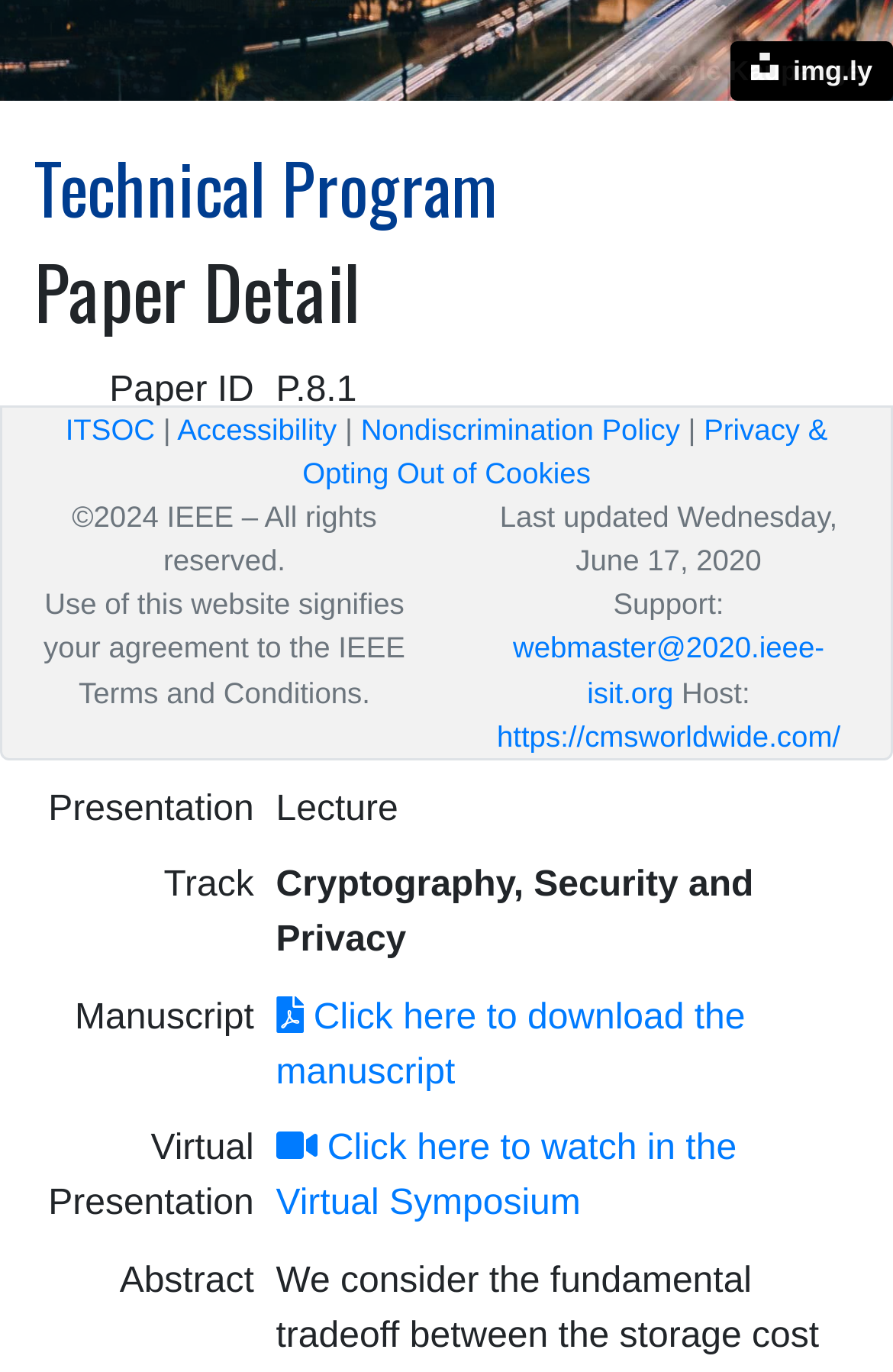Determine the bounding box for the described HTML element: "Nondiscrimination Policy". Ensure the coordinates are four float numbers between 0 and 1 in the format [left, top, right, bottom].

[0.404, 0.3, 0.761, 0.325]